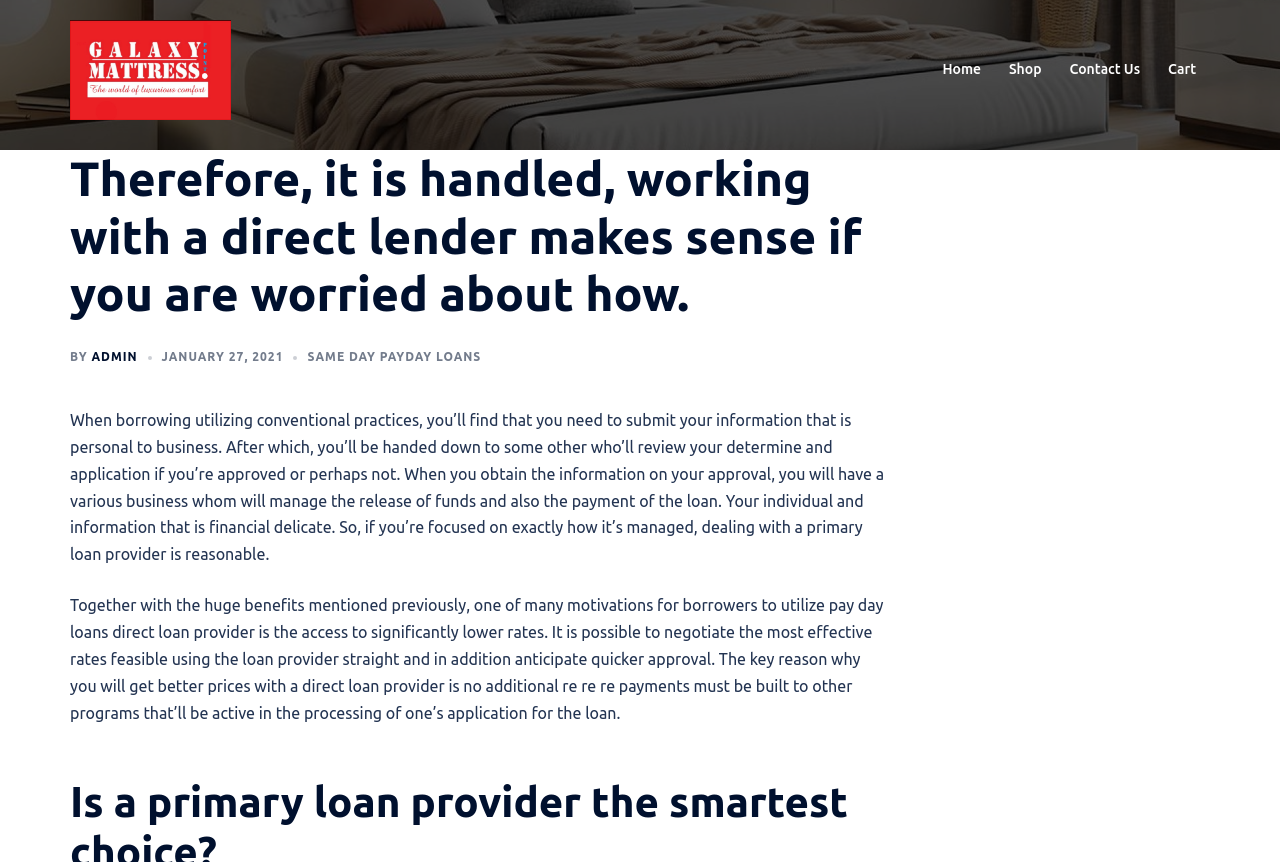Answer the question briefly using a single word or phrase: 
What is the name of the website?

Galaxy Mattress Point